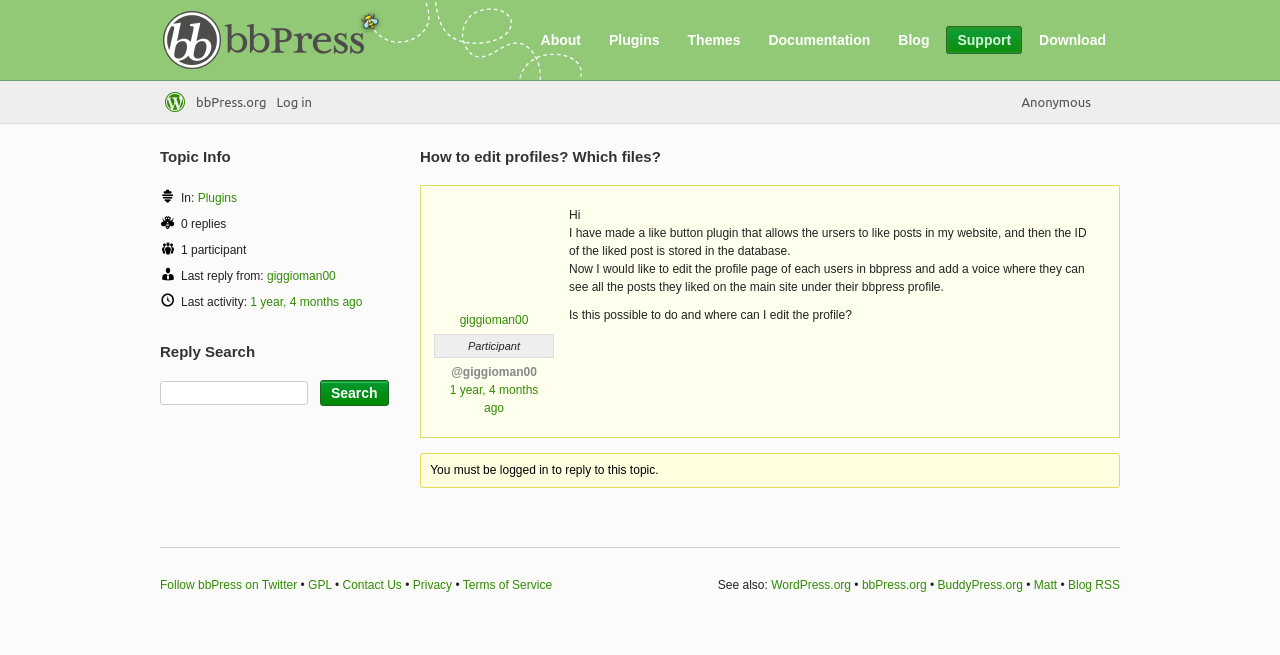What is the purpose of the search box?
Look at the image and respond with a one-word or short-phrase answer.

Reply Search